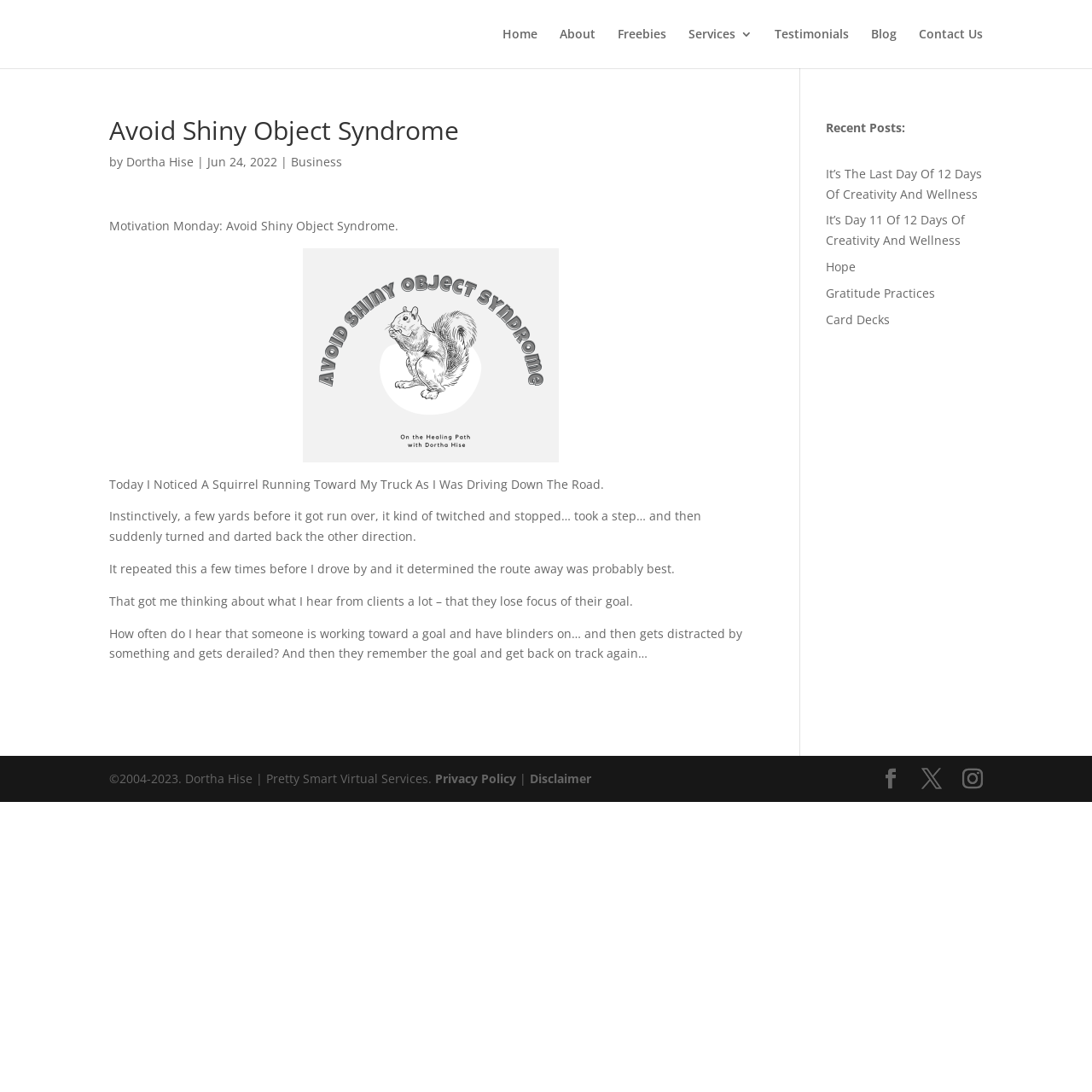Answer the question briefly using a single word or phrase: 
What is the topic of the article?

Avoid Shiny Object Syndrome